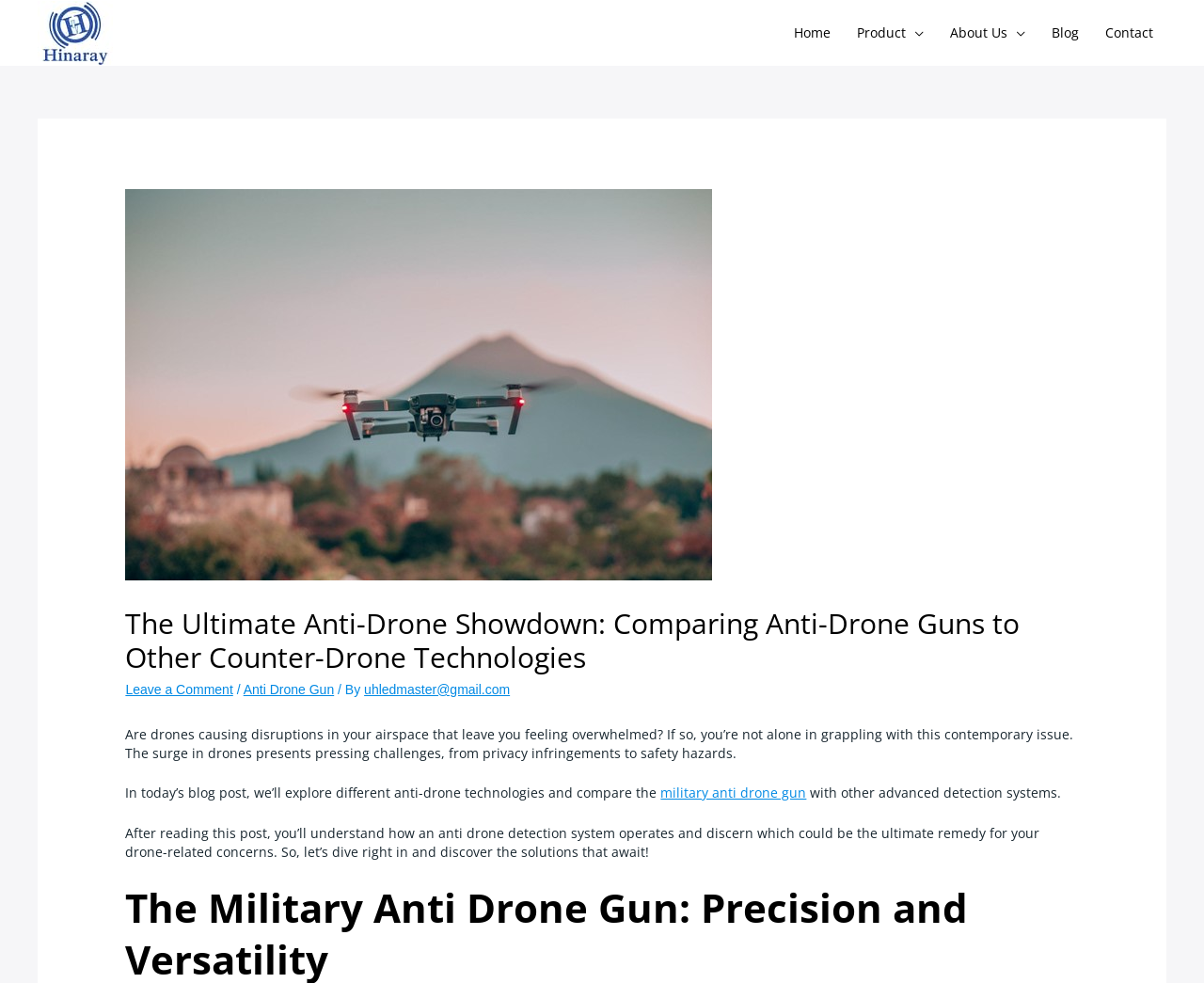Show the bounding box coordinates for the HTML element described as: "military anti drone gun".

[0.549, 0.798, 0.67, 0.816]